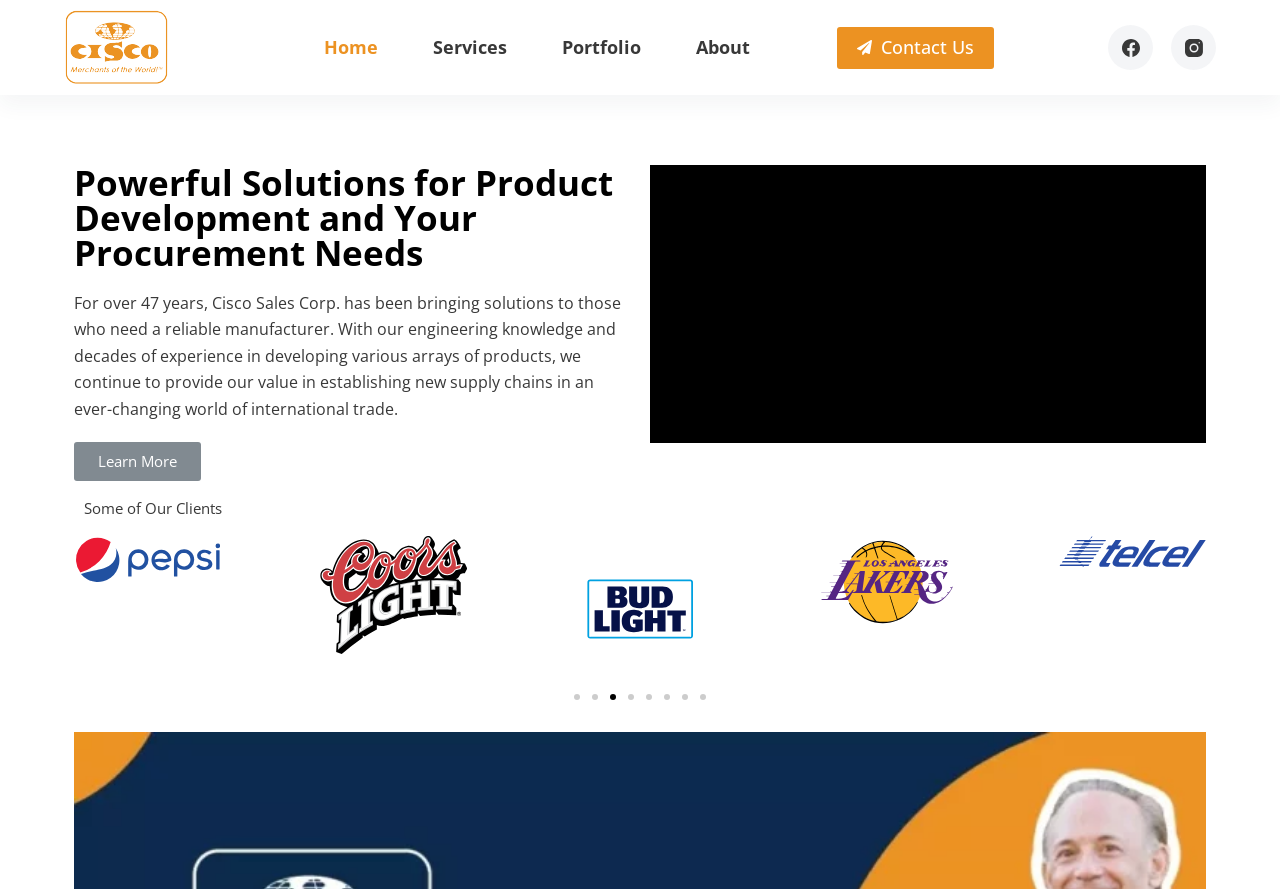What is the text above the client logos?
Analyze the screenshot and provide a detailed answer to the question.

The text above the client logos is obtained from the StaticText element with the text 'Some of Our Clients' which is located above the figure elements containing the client logos.